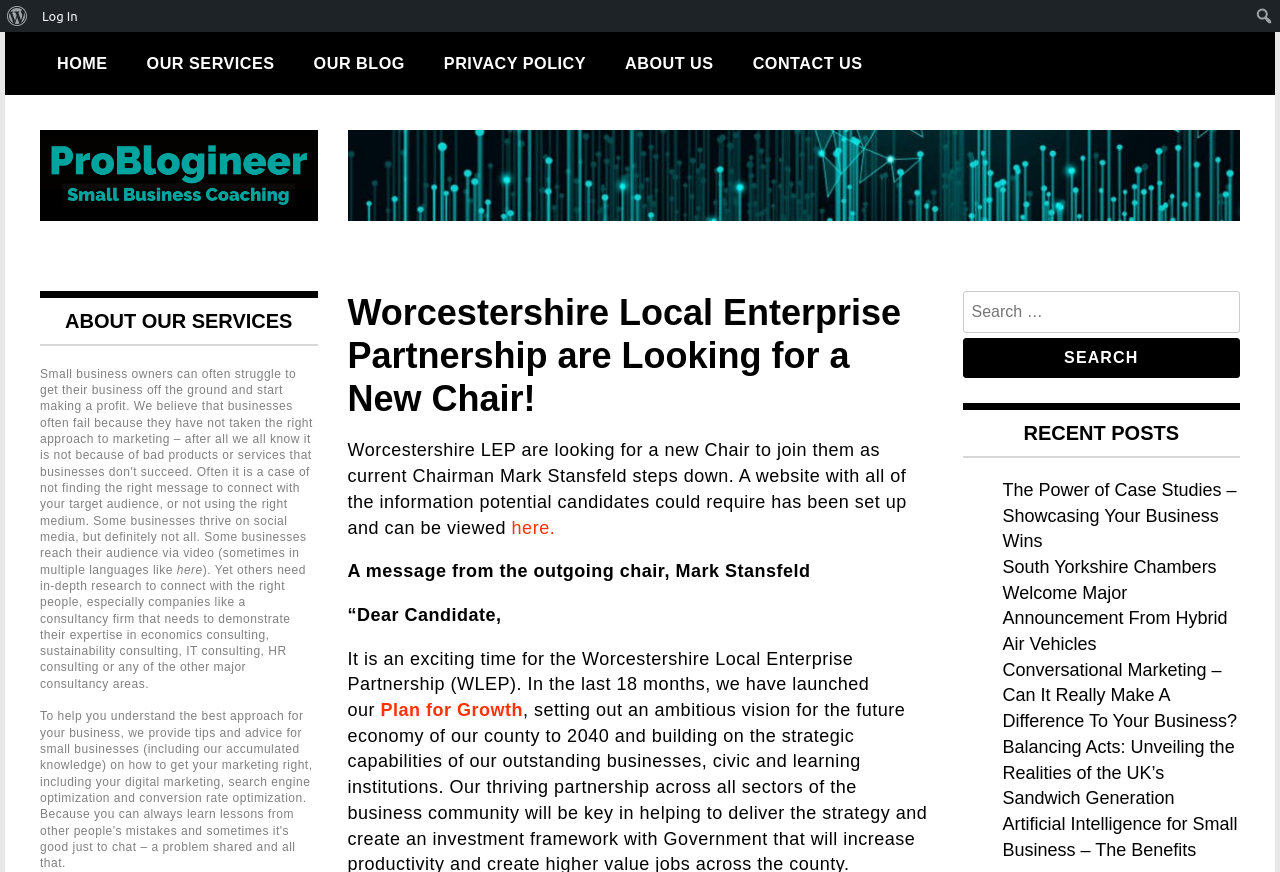What is the topic of the recent posts section?
Analyze the screenshot and provide a detailed answer to the question.

The recent posts section lists several article titles, including 'The Power of Case Studies – Showcasing Your Business Wins', 'Conversational Marketing – Can It Really Make A Difference To Your Business?', and 'Artificial Intelligence for Small Business – The Benefits'. These titles suggest that the topic of the recent posts section is related to business and marketing.